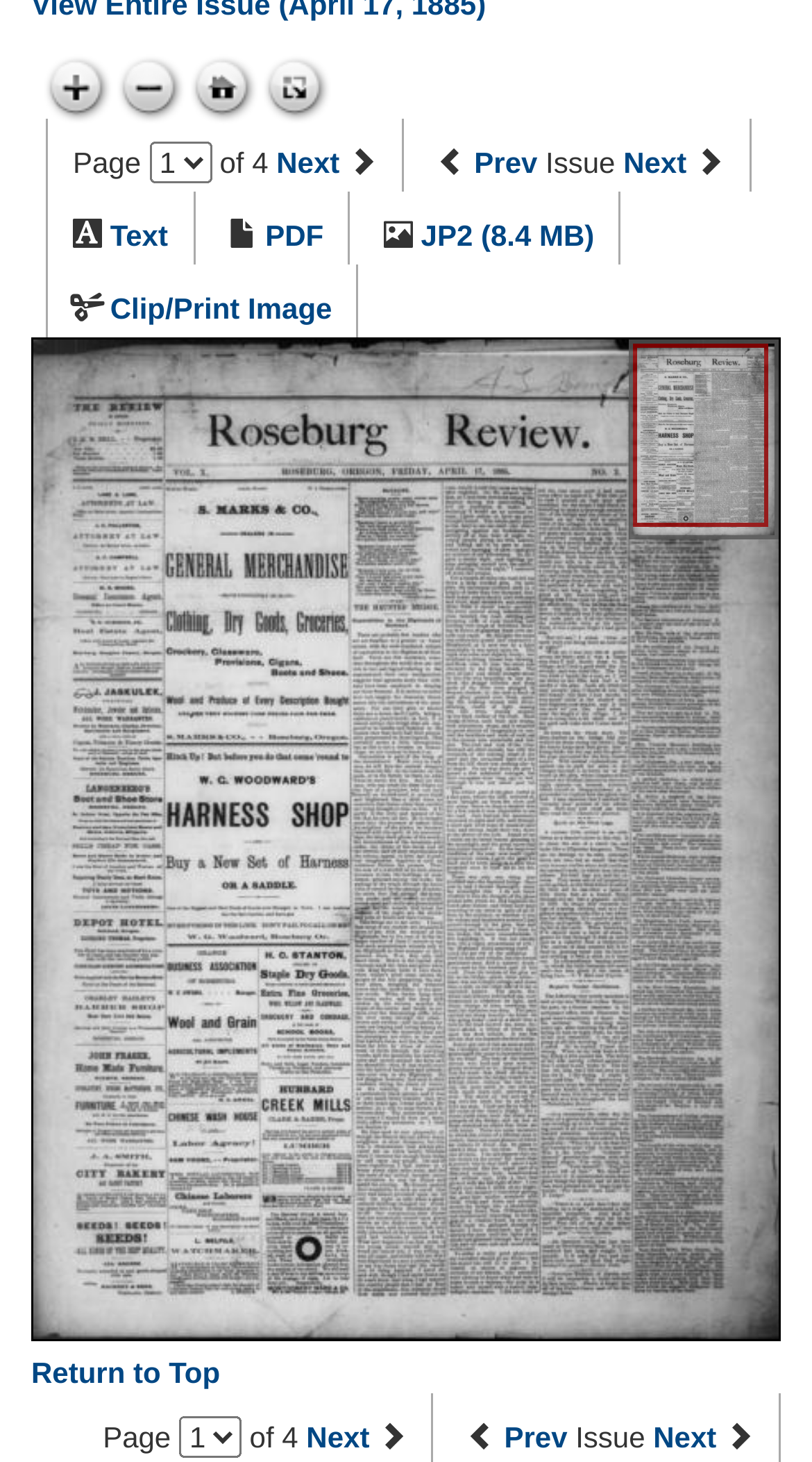Find and provide the bounding box coordinates for the UI element described with: "Clip/Print Image".

[0.136, 0.199, 0.409, 0.222]